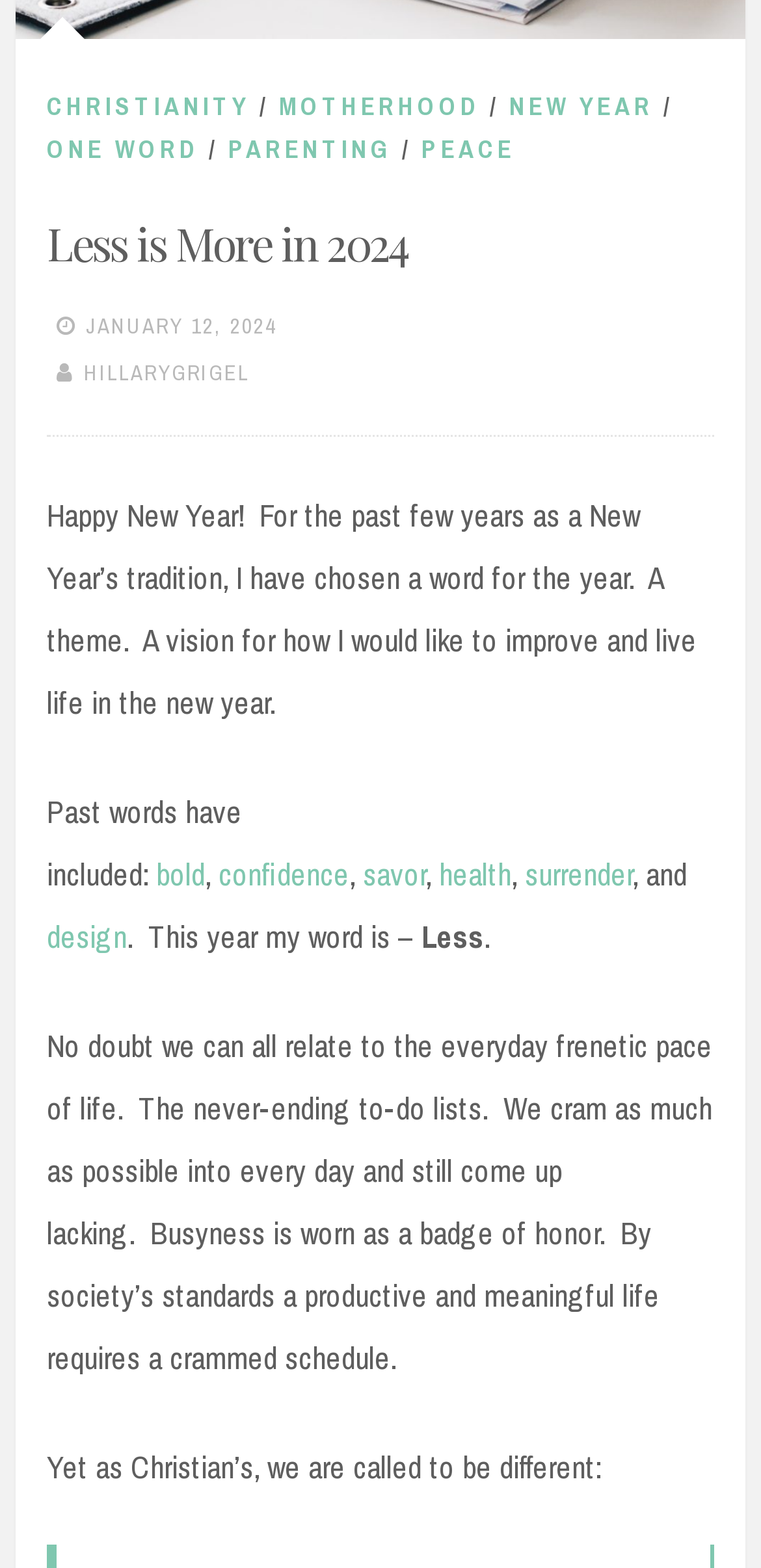Please identify the bounding box coordinates of the element I need to click to follow this instruction: "Click on the link to read about Christianity".

[0.062, 0.057, 0.328, 0.078]